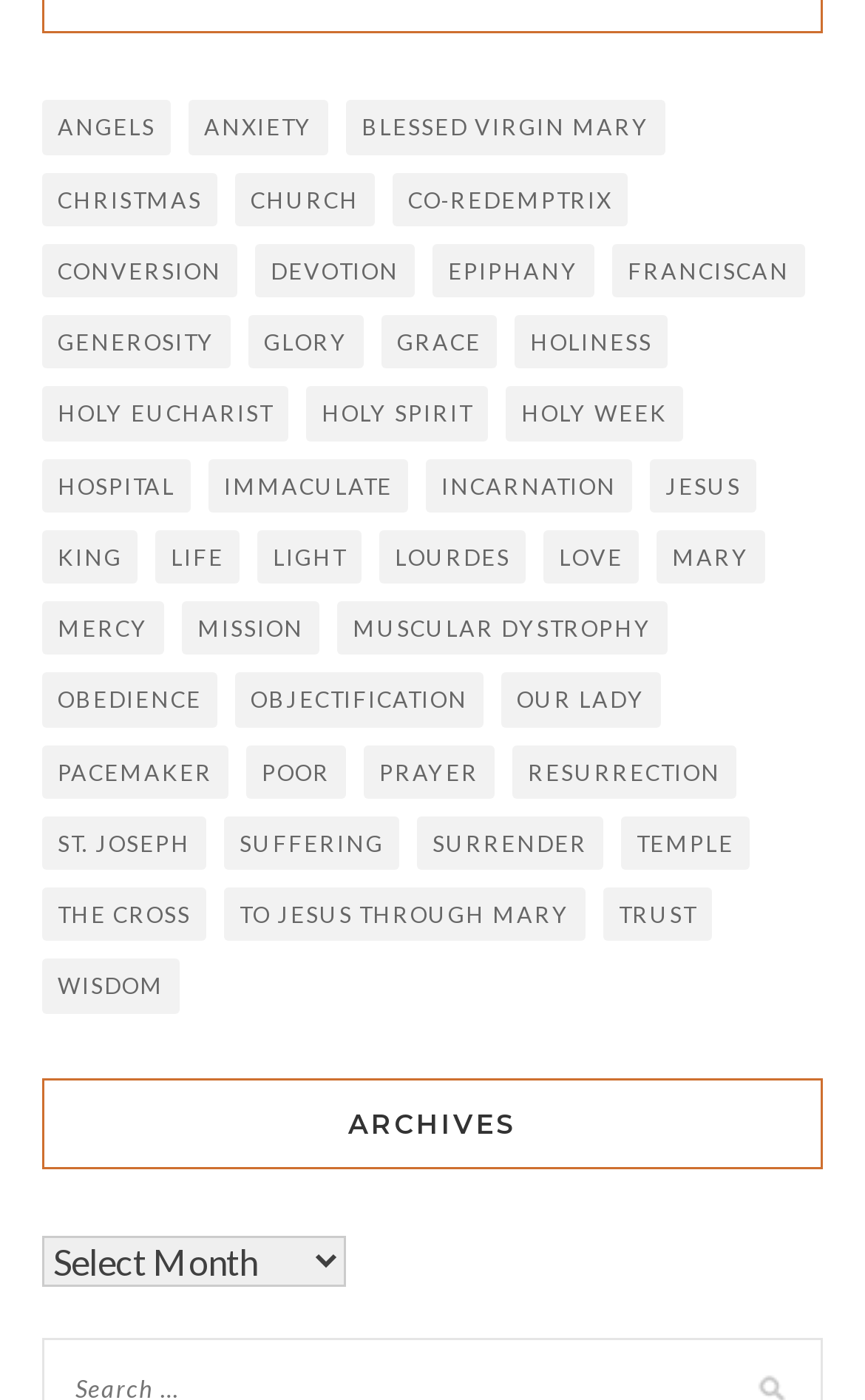For the given element description Lourdes, determine the bounding box coordinates of the UI element. The coordinates should follow the format (top-left x, top-left y, bottom-right x, bottom-right y) and be within the range of 0 to 1.

[0.439, 0.378, 0.608, 0.417]